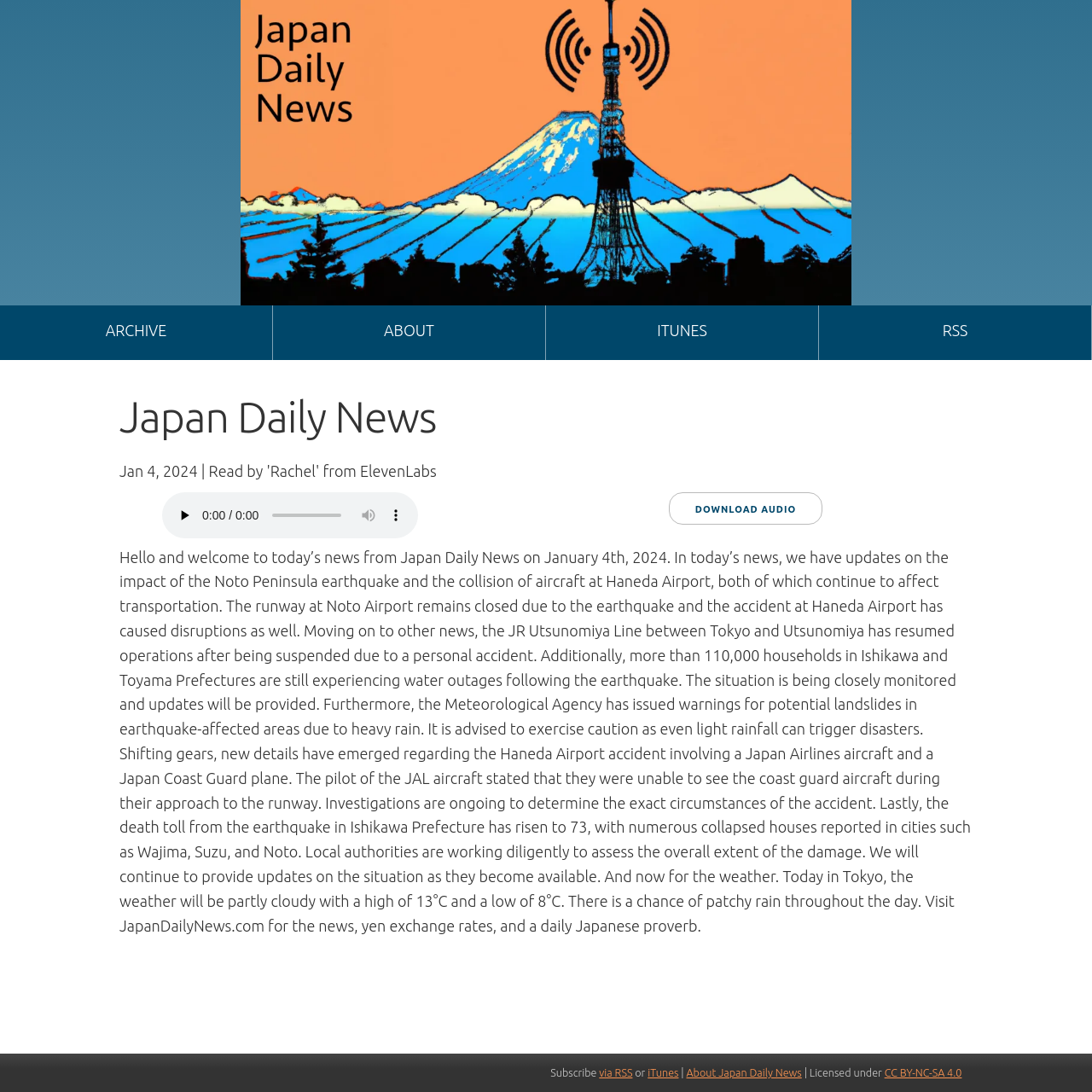Bounding box coordinates are specified in the format (top-left x, top-left y, bottom-right x, bottom-right y). All values are floating point numbers bounded between 0 and 1. Please provide the bounding box coordinate of the region this sentence describes: About

[0.25, 0.28, 0.499, 0.33]